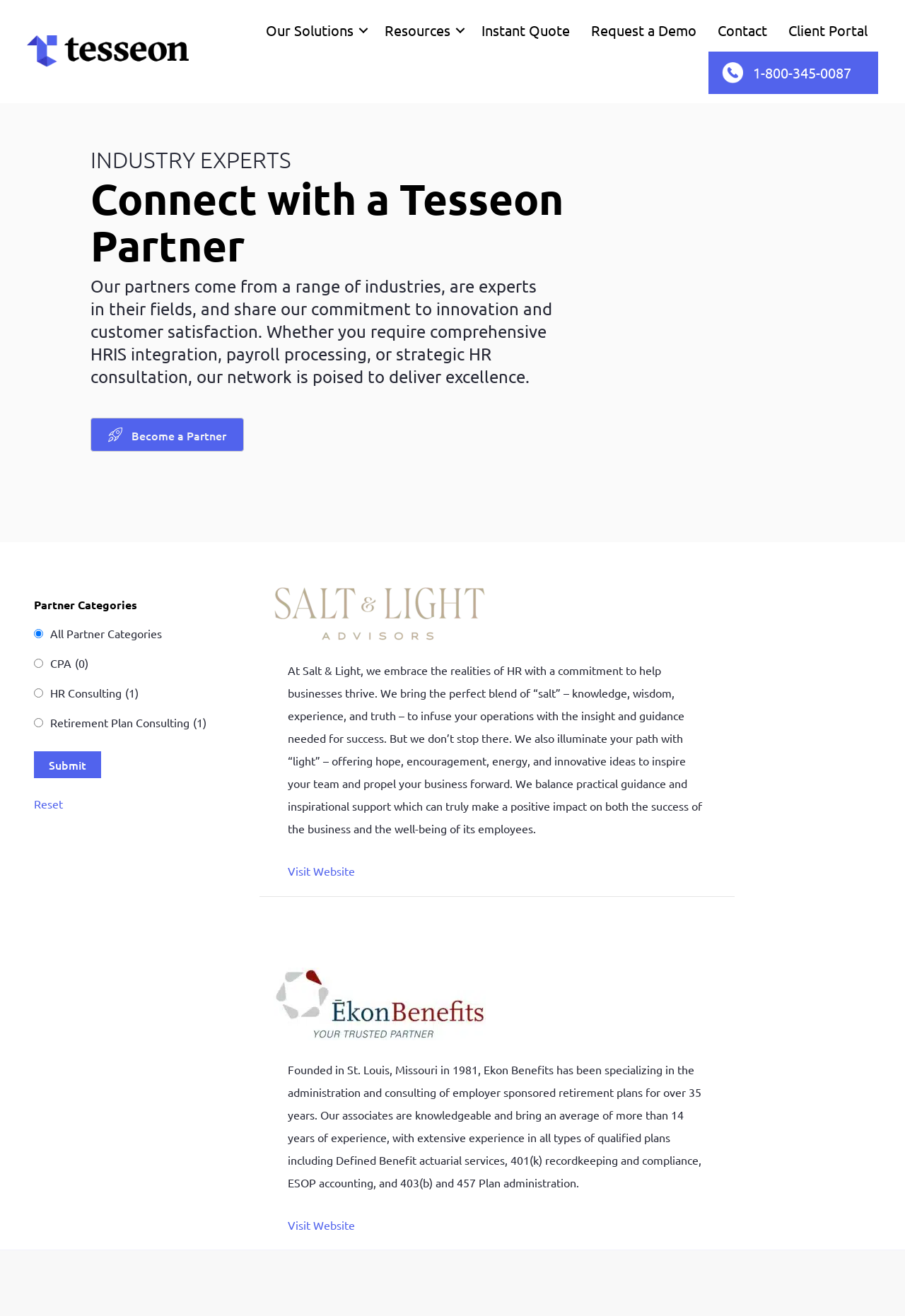Please find the bounding box coordinates for the clickable element needed to perform this instruction: "Become a partner".

[0.1, 0.317, 0.27, 0.343]